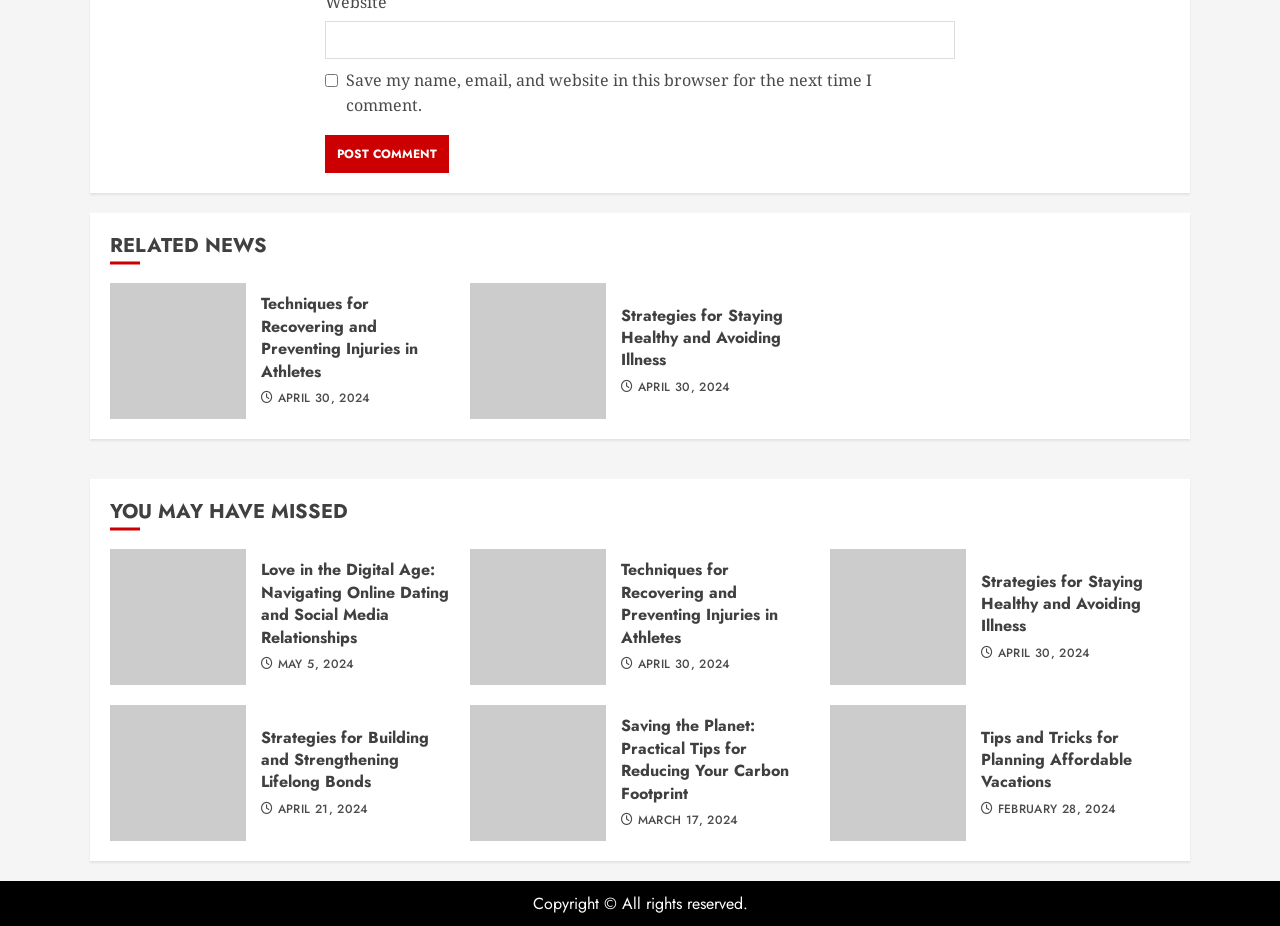What is the copyright notice at the bottom of the page?
Kindly give a detailed and elaborate answer to the question.

The copyright notice at the bottom of the page reads 'Copyright © All rights reserved.' This indicates that the content on the webpage is protected by copyright and all rights are reserved by the owner.